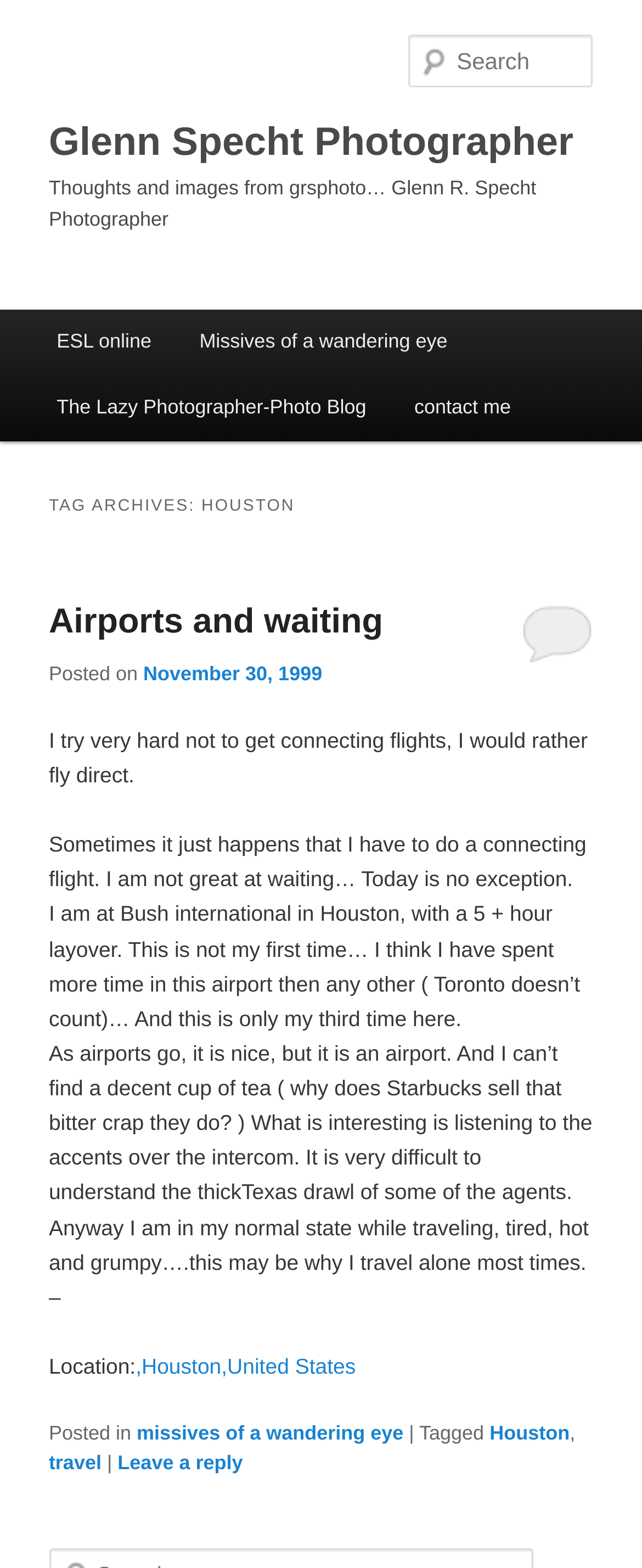Find the bounding box coordinates for the area that must be clicked to perform this action: "Check the contact information".

[0.608, 0.239, 0.833, 0.281]